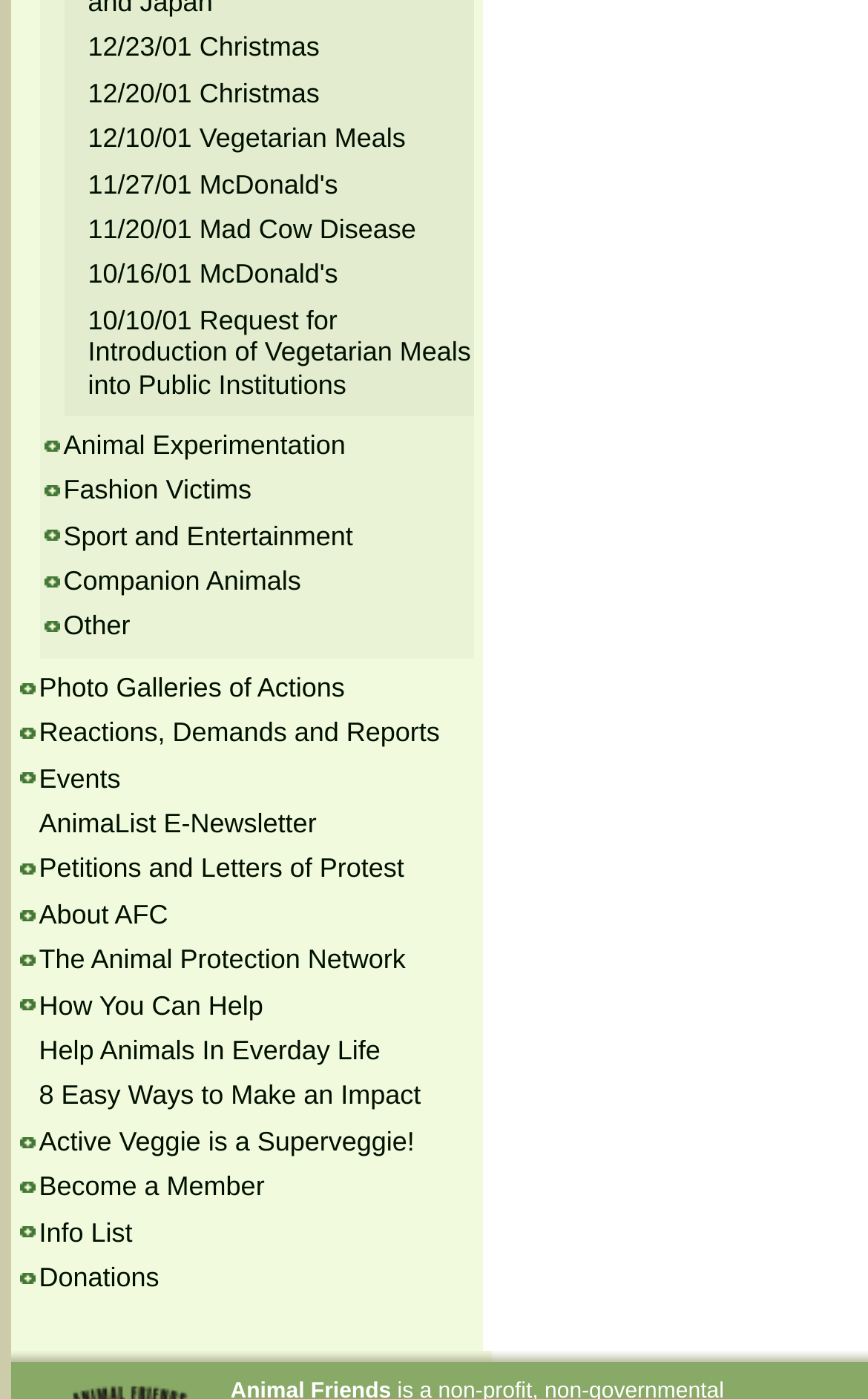Please locate the bounding box coordinates of the element's region that needs to be clicked to follow the instruction: "Explore Photo Galleries of Actions". The bounding box coordinates should be provided as four float numbers between 0 and 1, i.e., [left, top, right, bottom].

[0.045, 0.48, 0.402, 0.502]